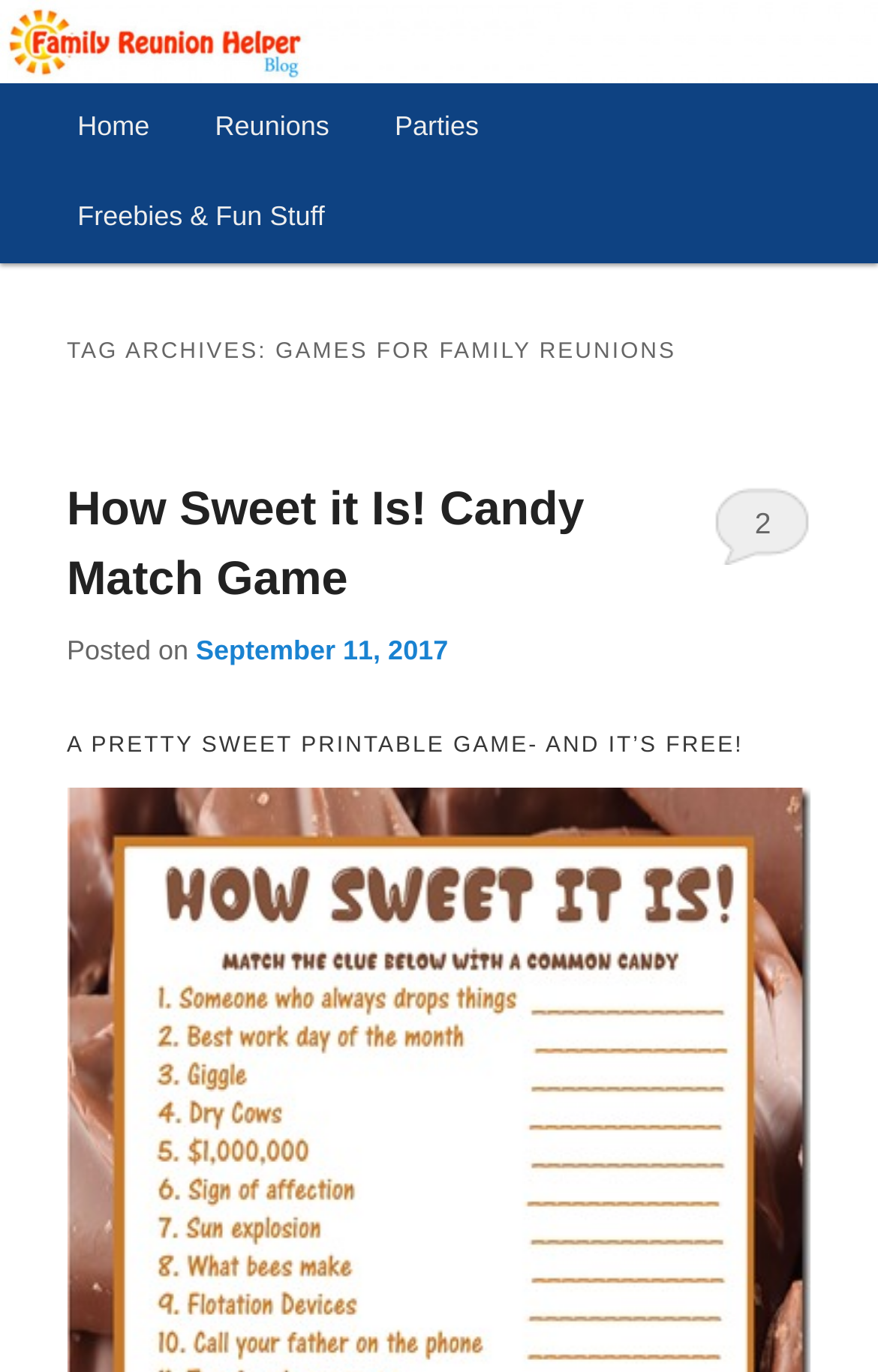Find the bounding box coordinates for the HTML element described in this sentence: "September 11, 2017". Provide the coordinates as four float numbers between 0 and 1, in the format [left, top, right, bottom].

[0.223, 0.463, 0.51, 0.486]